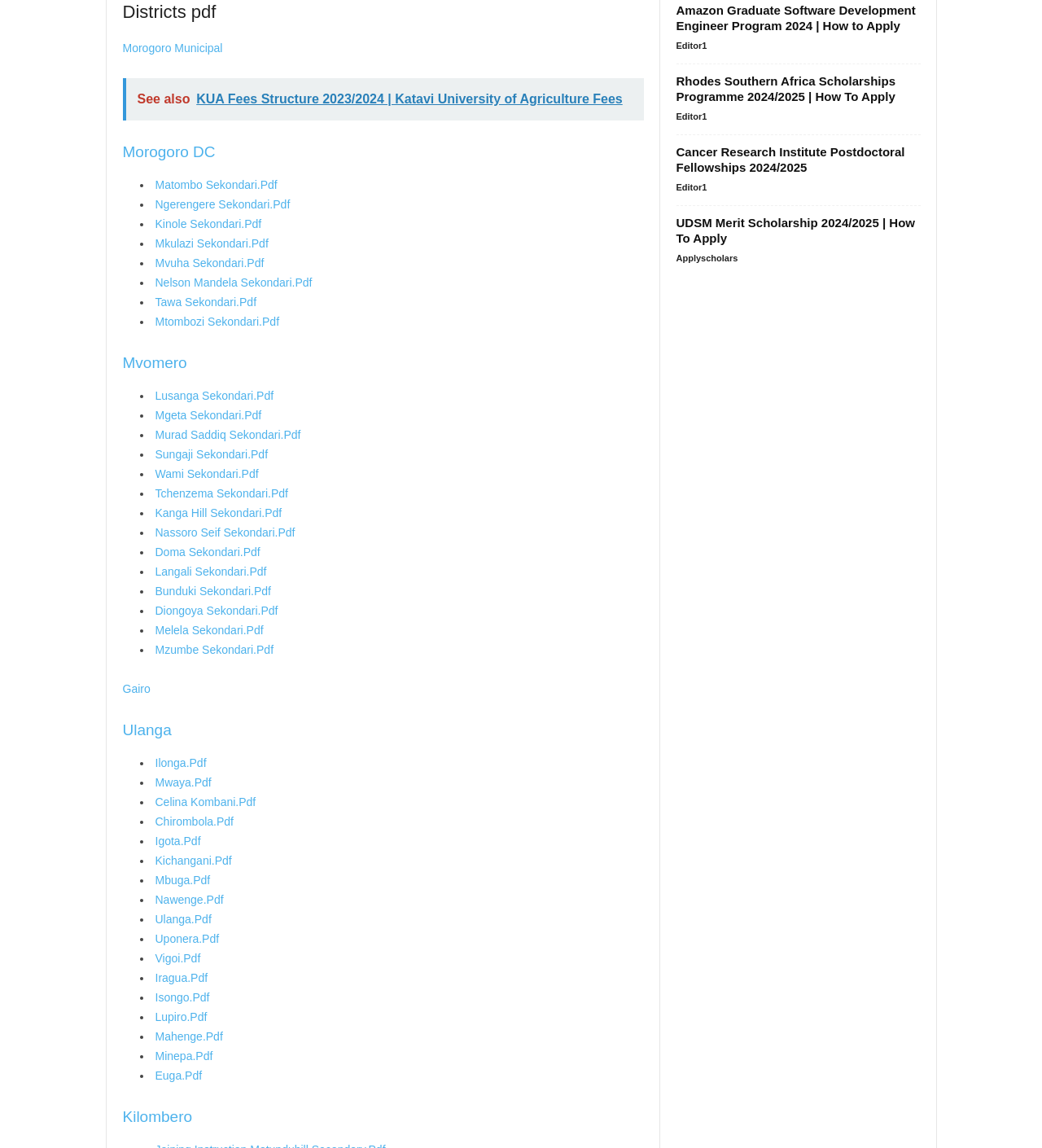Kindly determine the bounding box coordinates for the clickable area to achieve the given instruction: "View Mvomero information".

[0.118, 0.305, 0.618, 0.326]